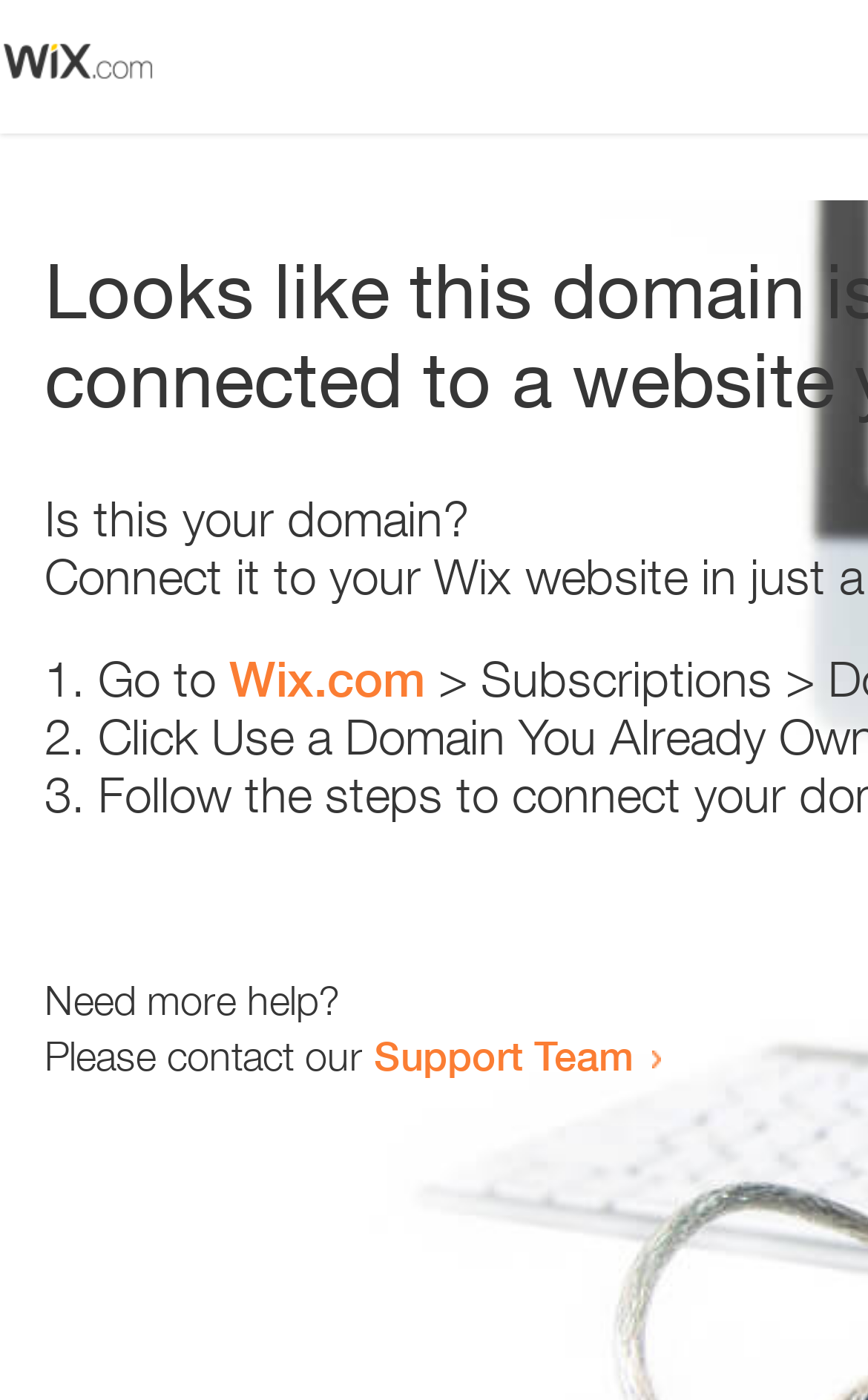How many links are present on the webpage?
Provide a short answer using one word or a brief phrase based on the image.

2